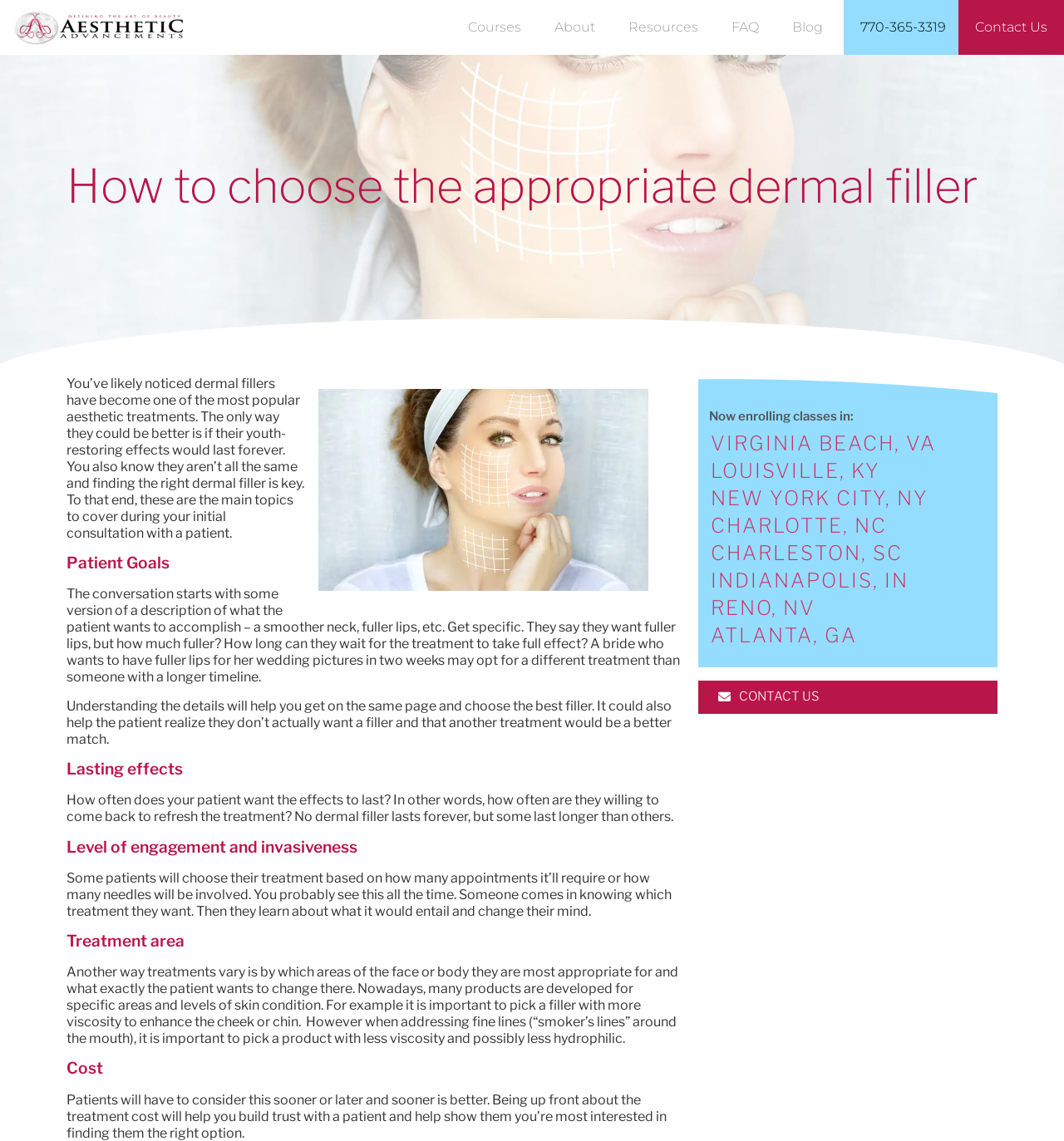What are the main topics to cover during an initial consultation with a patient?
Using the information presented in the image, please offer a detailed response to the question.

The main topics to cover during an initial consultation with a patient are mentioned in the paragraph following the heading 'How to choose the appropriate dermal filler'. These topics include Patient Goals, Lasting effects, Level of engagement and invasiveness, Treatment area, and Cost.